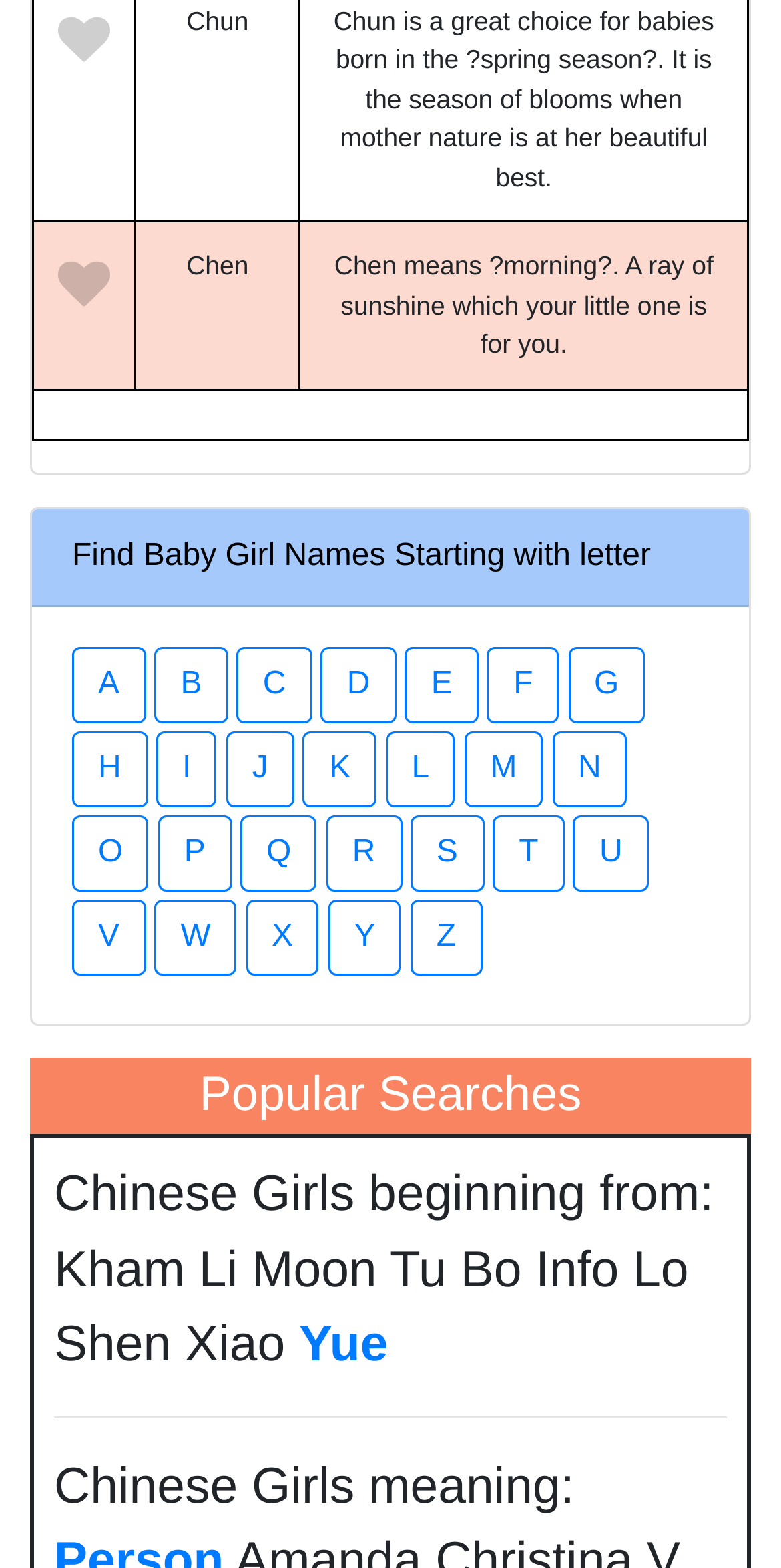What is the meaning of the name Chen?
Based on the image, give a concise answer in the form of a single word or short phrase.

morning